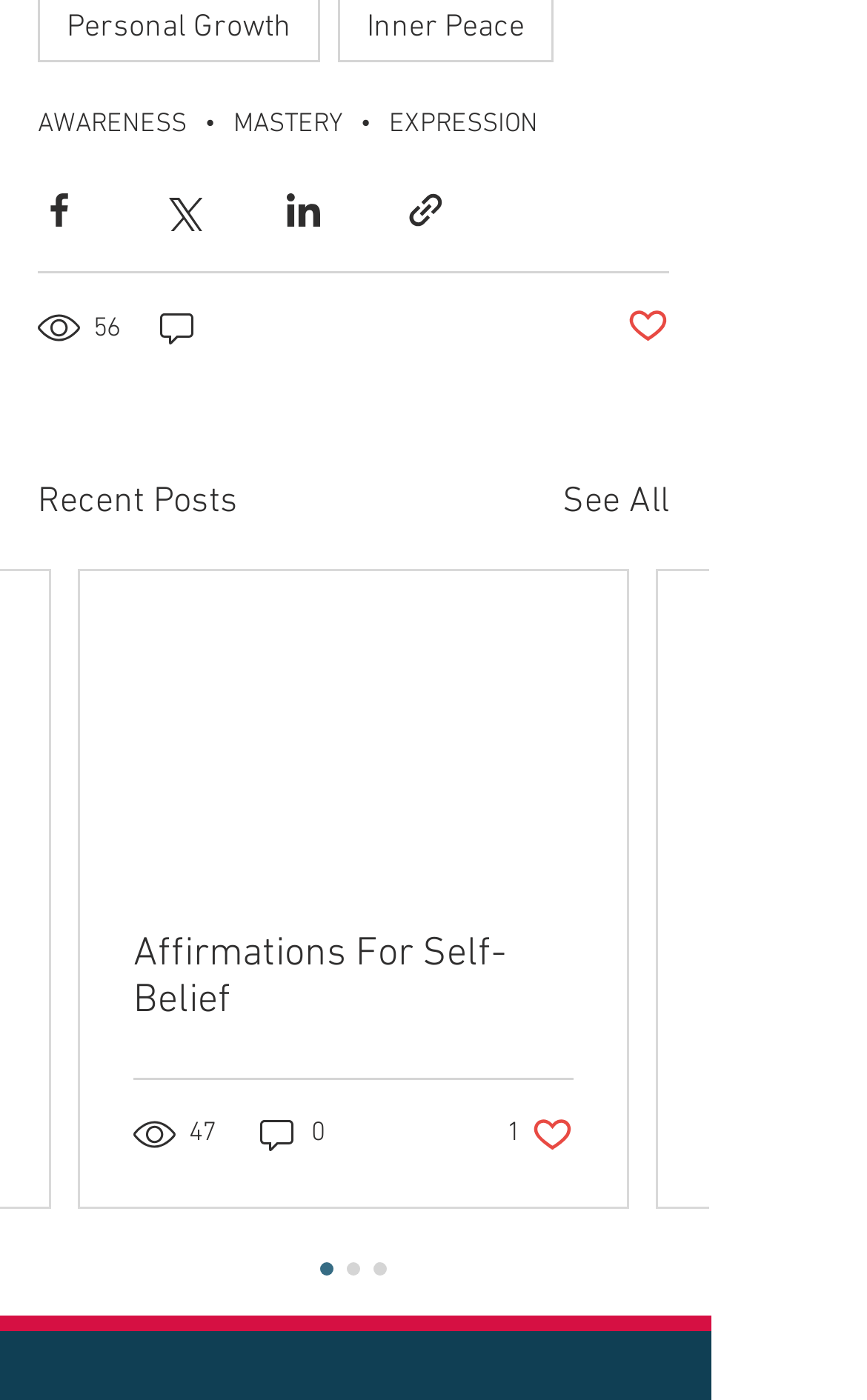Can you pinpoint the bounding box coordinates for the clickable element required for this instruction: "Read the article"? The coordinates should be four float numbers between 0 and 1, i.e., [left, top, right, bottom].

[0.092, 0.407, 0.723, 0.862]